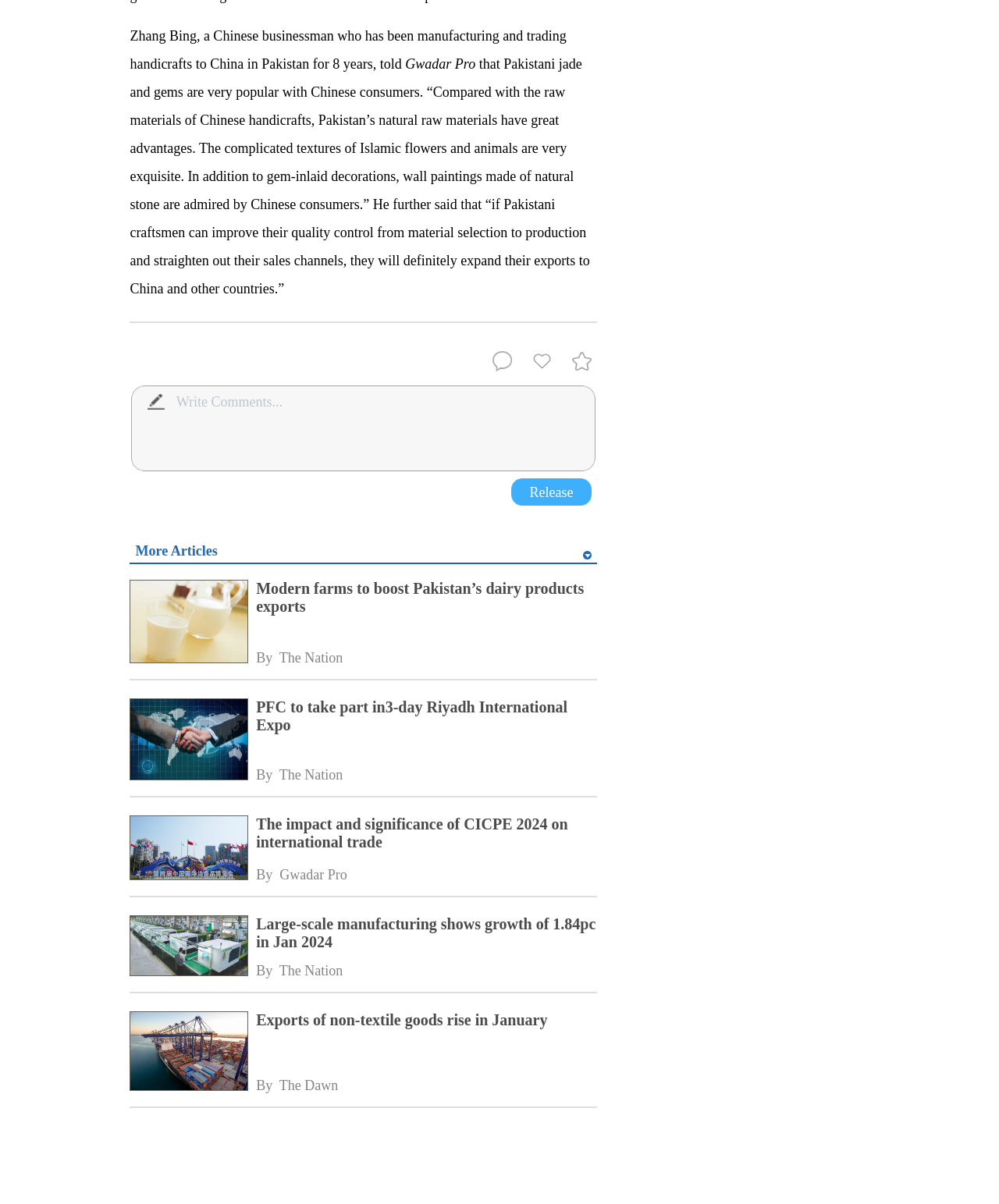Could you locate the bounding box coordinates for the section that should be clicked to accomplish this task: "Read more about 'Modern farms to boost Pakistan’s dairy products exports'".

[0.13, 0.482, 0.247, 0.553]